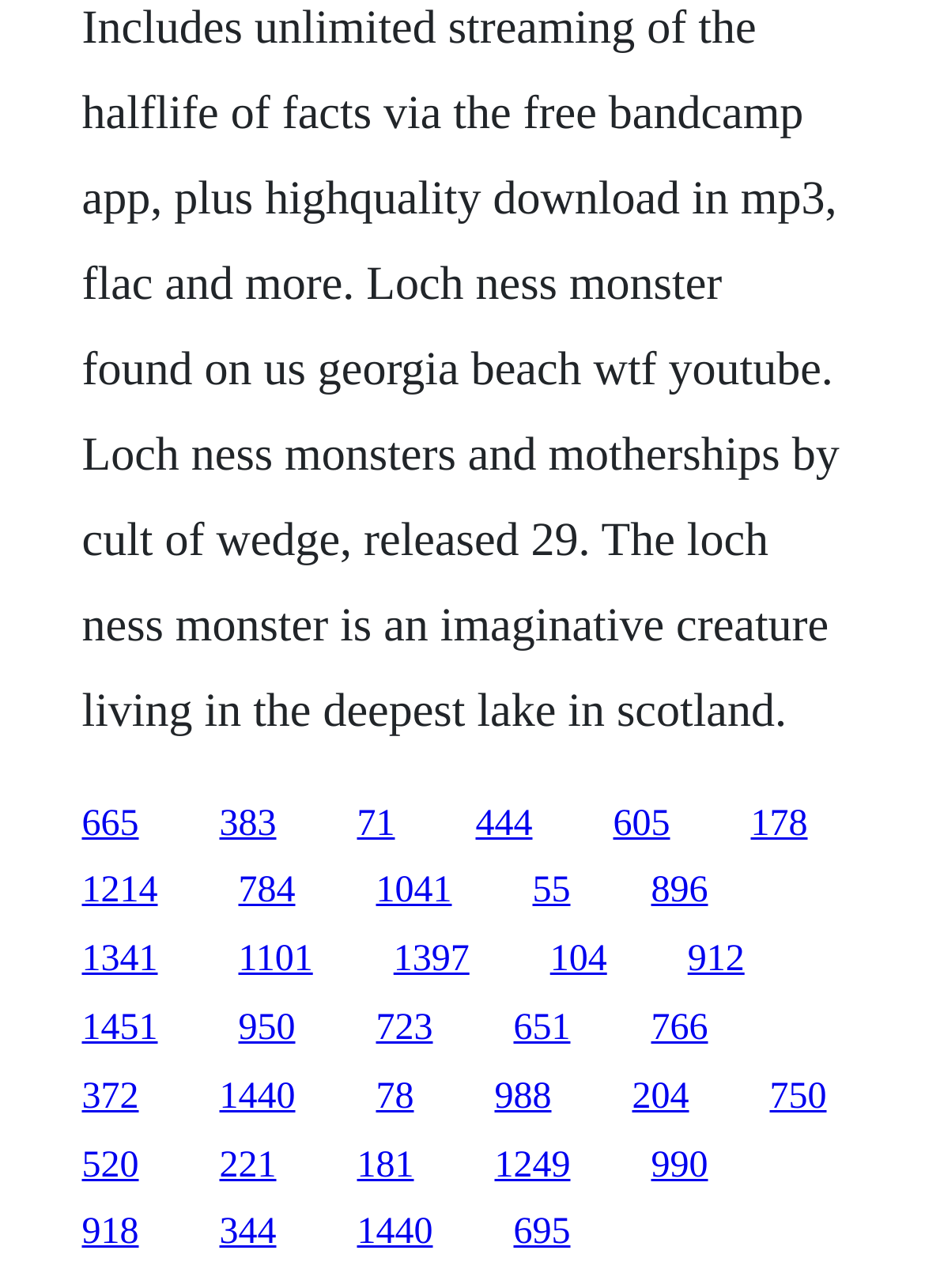Determine the bounding box coordinates of the target area to click to execute the following instruction: "access the fifteenth link."

[0.704, 0.677, 0.765, 0.708]